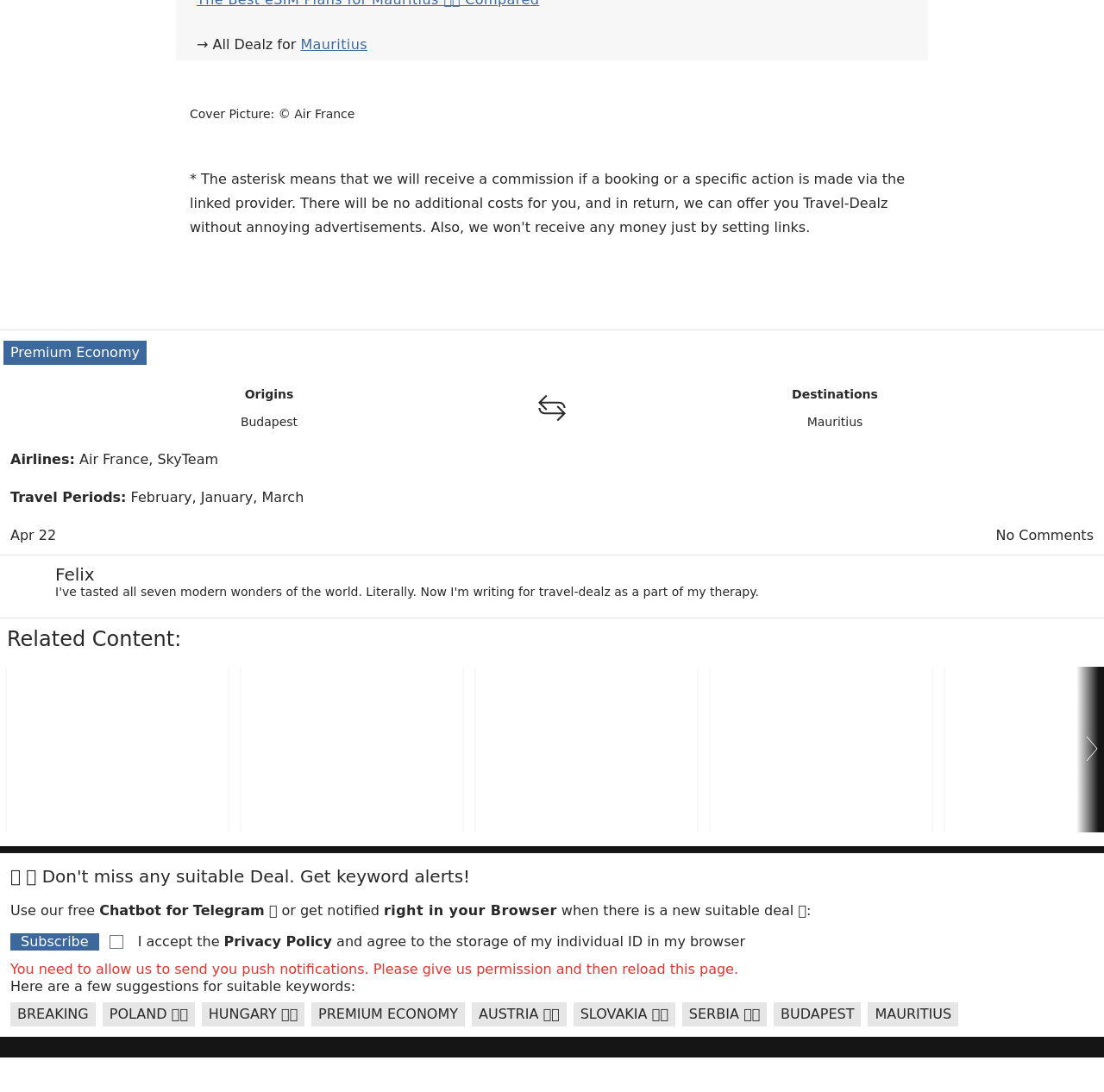Determine the bounding box coordinates for the clickable element to execute this instruction: "Subscribe to notifications". Provide the coordinates as four float numbers between 0 and 1, i.e., [left, top, right, bottom].

[0.009, 0.854, 0.09, 0.87]